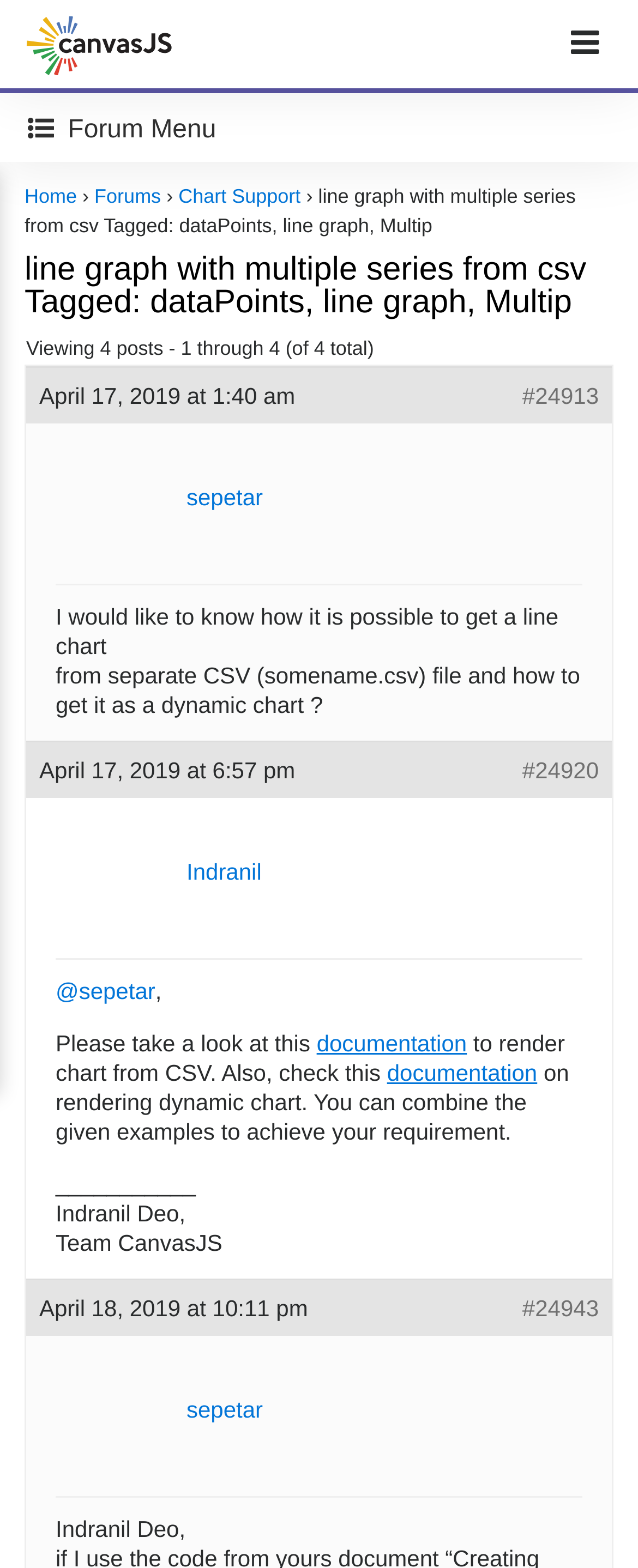Please locate the clickable area by providing the bounding box coordinates to follow this instruction: "View the post '#24913'".

[0.819, 0.243, 0.938, 0.262]